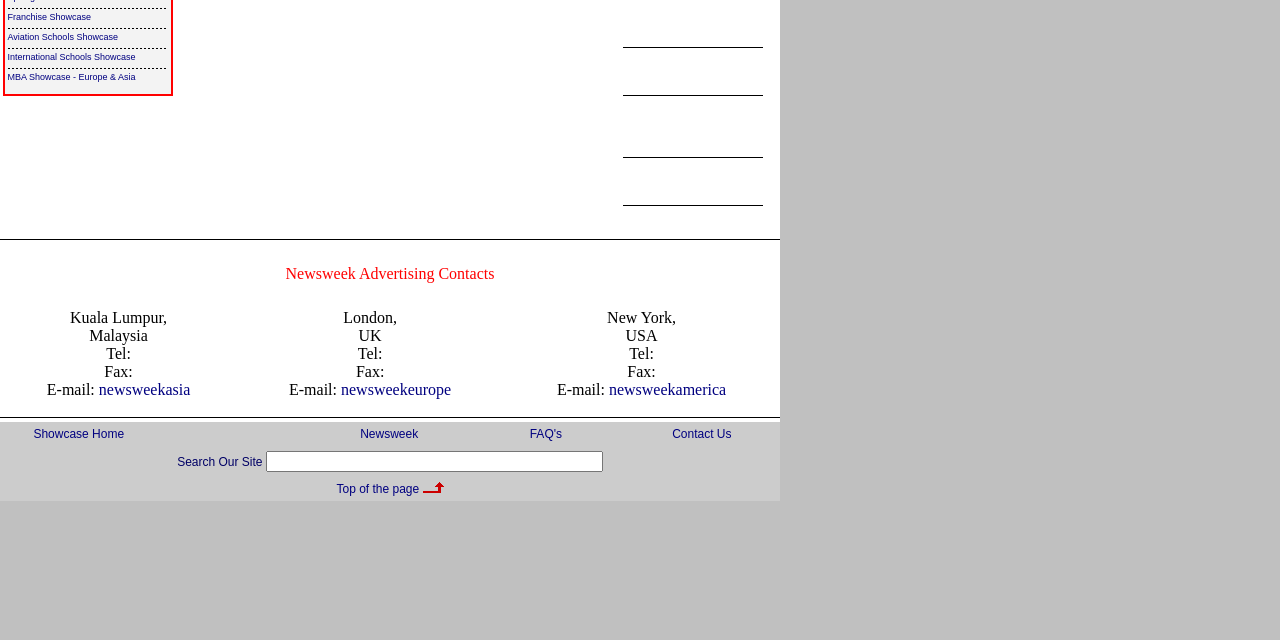Determine the bounding box of the UI component based on this description: "Franchise Showcase". The bounding box coordinates should be four float values between 0 and 1, i.e., [left, top, right, bottom].

[0.006, 0.019, 0.071, 0.034]